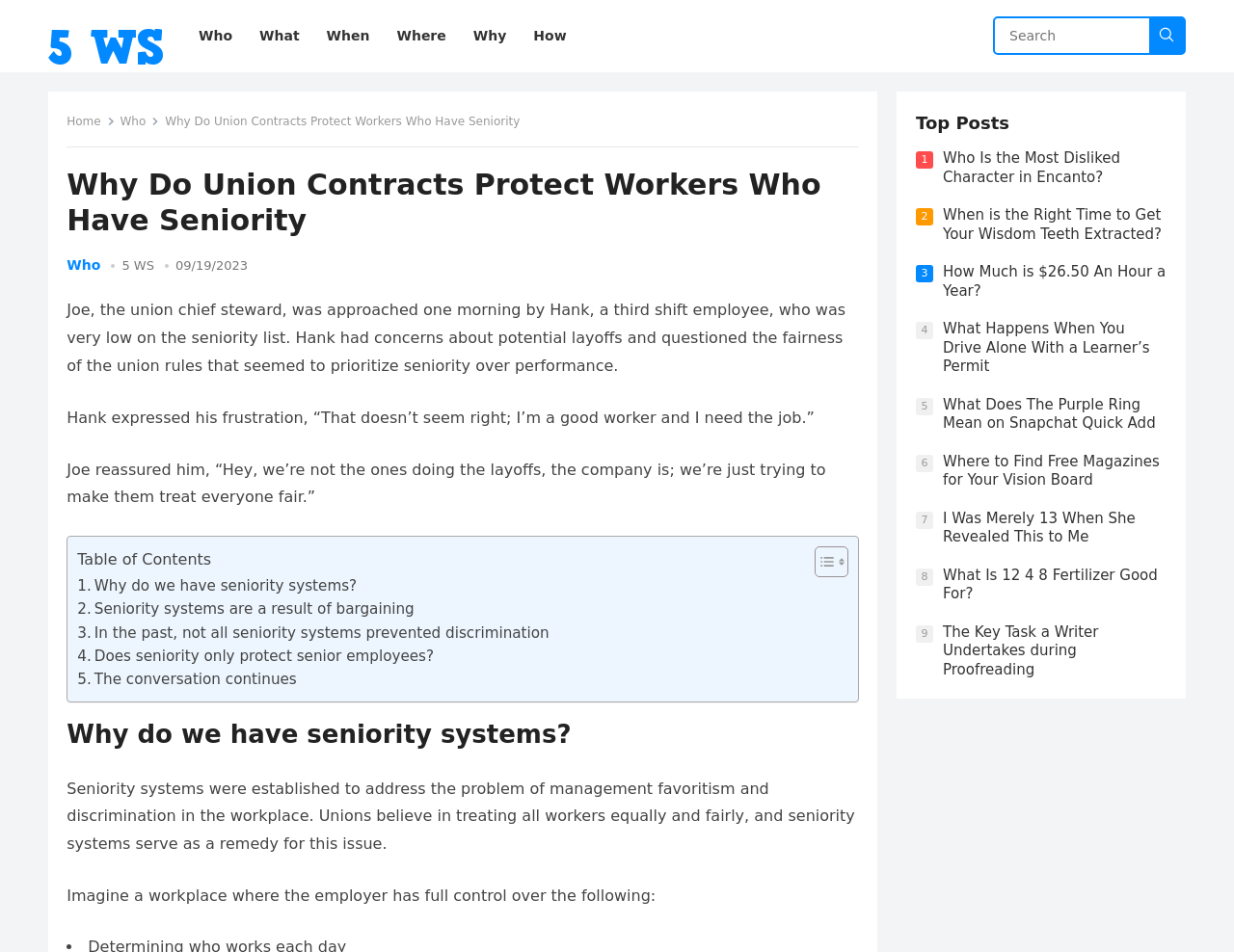From the image, can you give a detailed response to the question below:
What is the purpose of seniority systems?

According to the article, seniority systems were established to address the problem of management favoritism and discrimination in the workplace, as mentioned in the section 'Why do we have seniority systems?'.